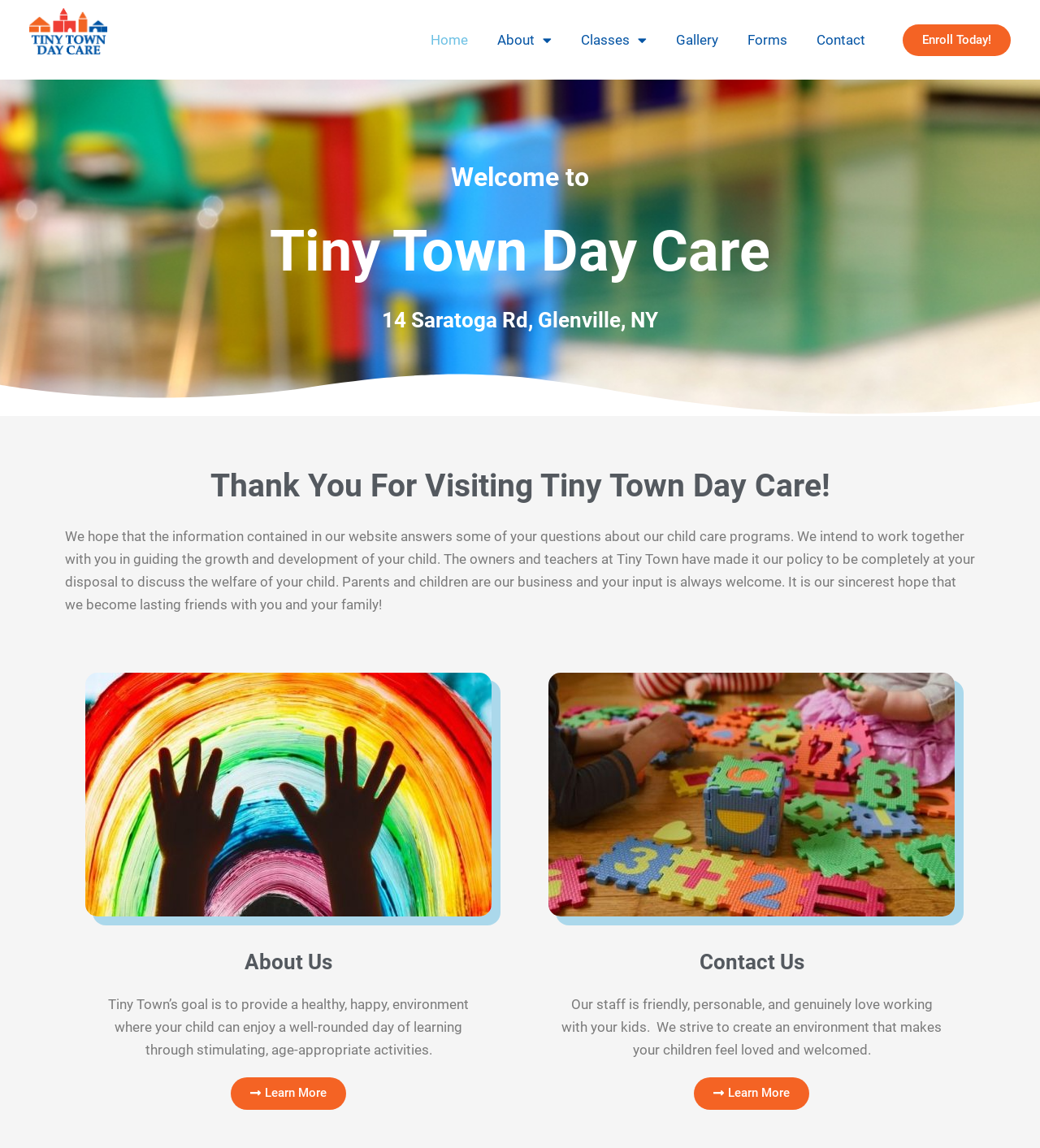Locate the bounding box coordinates of the UI element described by: "Education". Provide the coordinates as four float numbers between 0 and 1, formatted as [left, top, right, bottom].

None